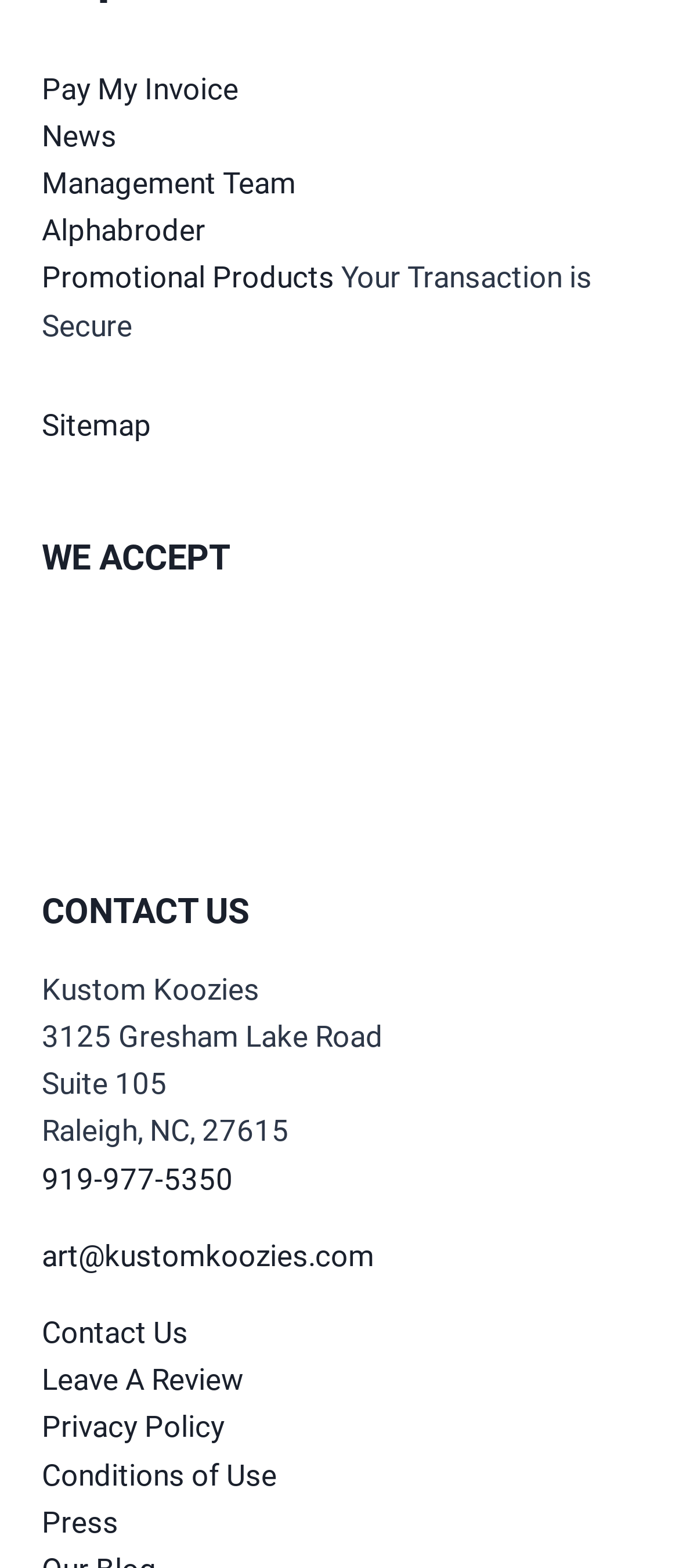What is the address of the company?
Please provide a comprehensive answer based on the contents of the image.

The address of the company can be found in the contact information section, where it is written as '3125 Gresham Lake Road', 'Suite 105', 'Raleigh, NC, 27615'.